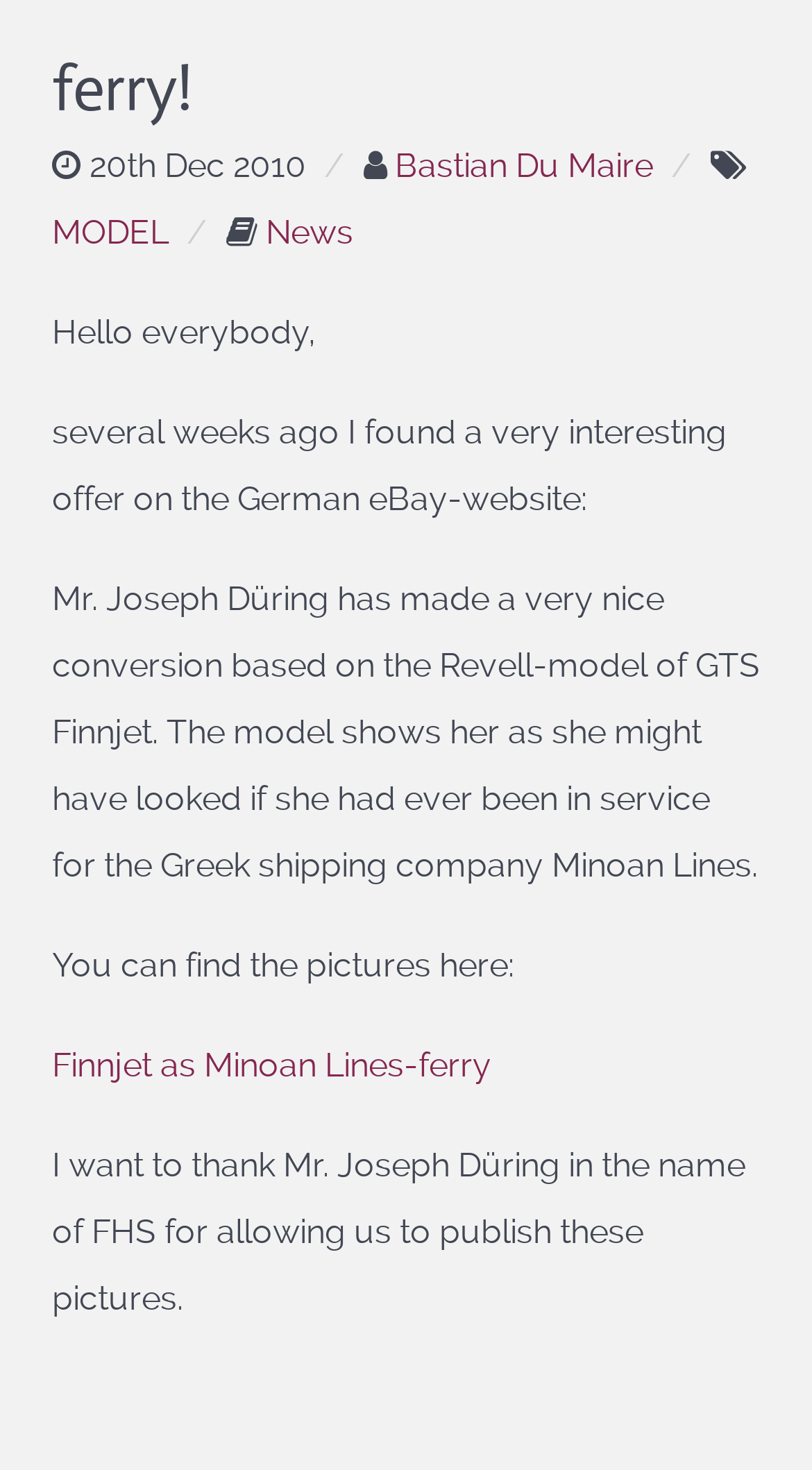Using the element description provided, determine the bounding box coordinates in the format (top-left x, top-left y, bottom-right x, bottom-right y). Ensure that all values are floating point numbers between 0 and 1. Element description: Make a Payment

None